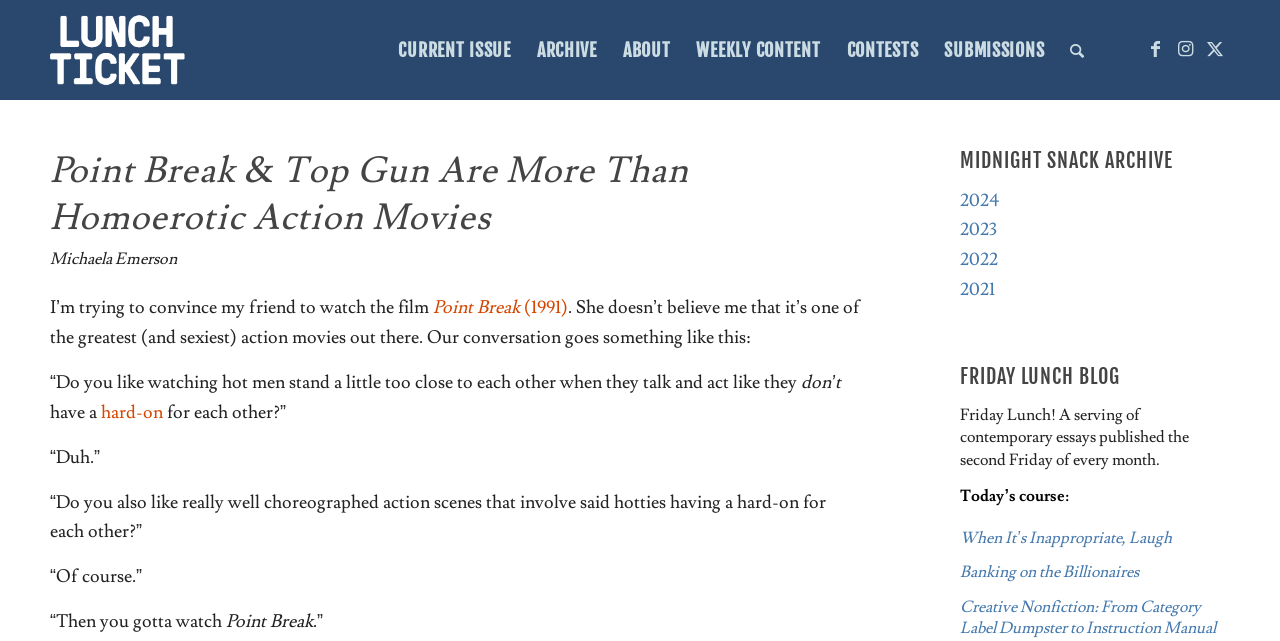Identify the bounding box coordinates of the section to be clicked to complete the task described by the following instruction: "Go to the 'SUBMISSIONS' page". The coordinates should be four float numbers between 0 and 1, formatted as [left, top, right, bottom].

[0.728, 0.0, 0.826, 0.156]